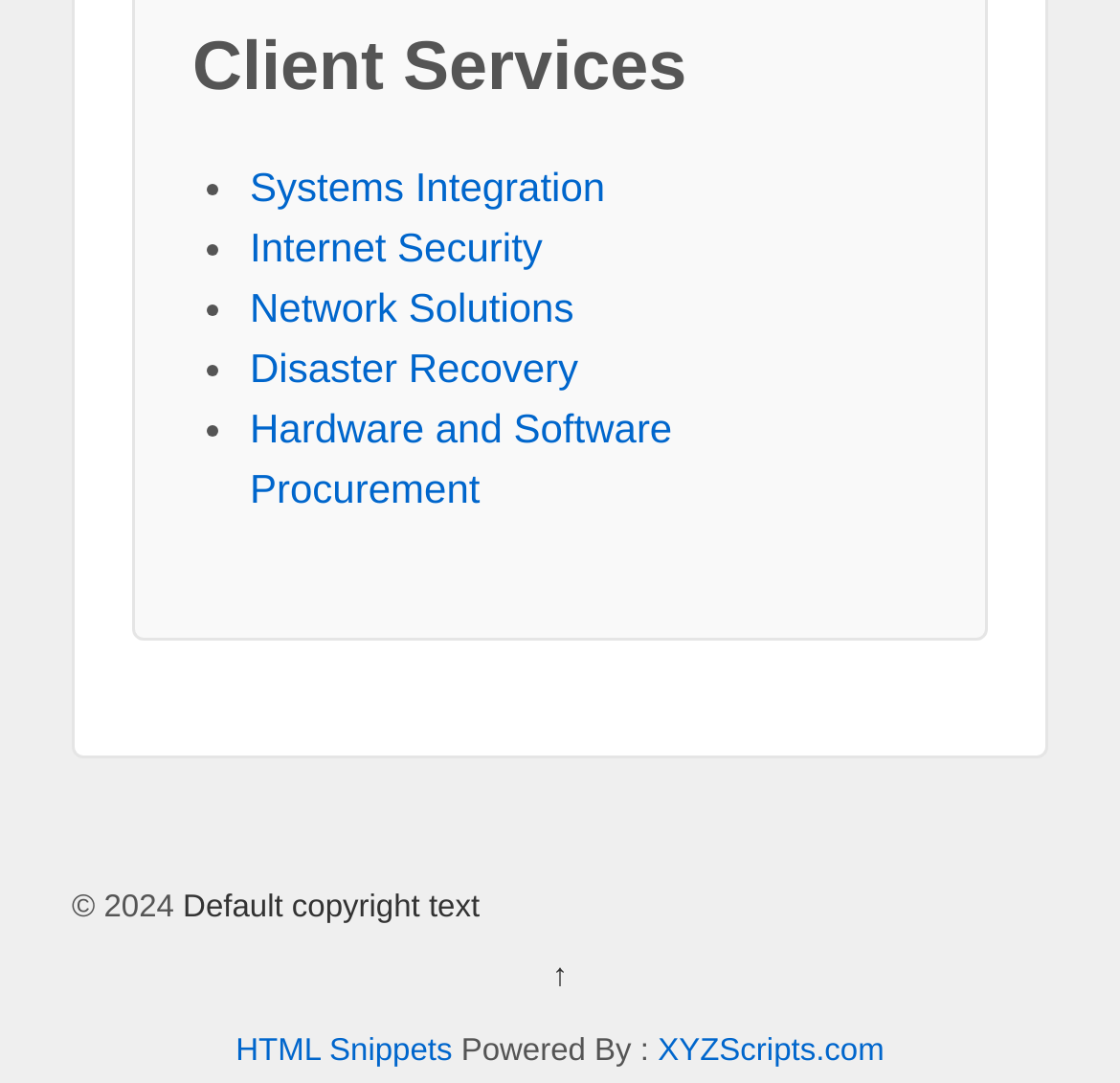What is the copyright year?
We need a detailed and exhaustive answer to the question. Please elaborate.

The webpage has a static text element '© 2024' at the bottom, indicating the copyright year.